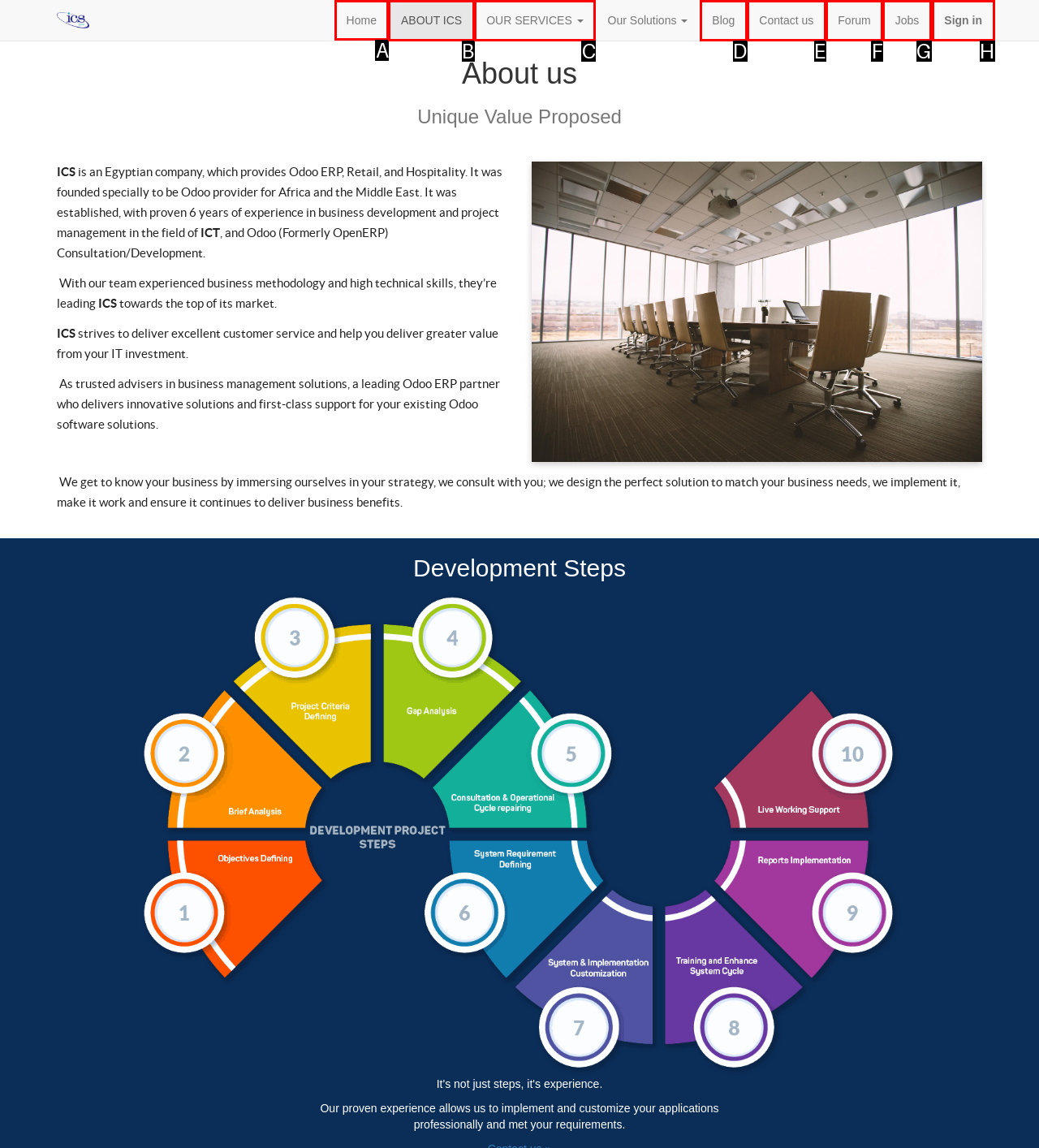Select the letter of the UI element you need to click to complete this task: Go to the About us page.

A